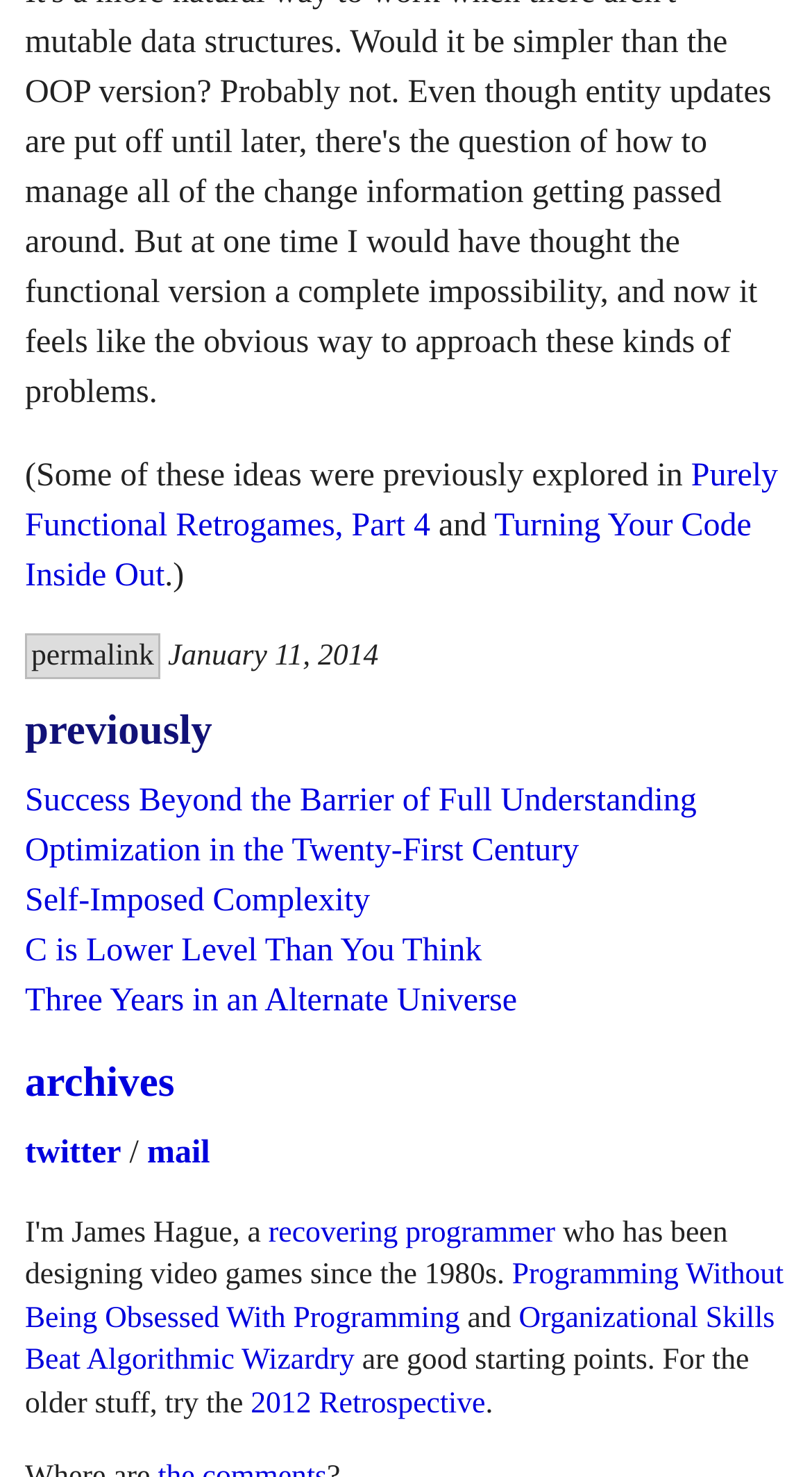Given the description of the UI element: "recovering programmer", predict the bounding box coordinates in the form of [left, top, right, bottom], with each value being a float between 0 and 1.

[0.331, 0.824, 0.684, 0.846]